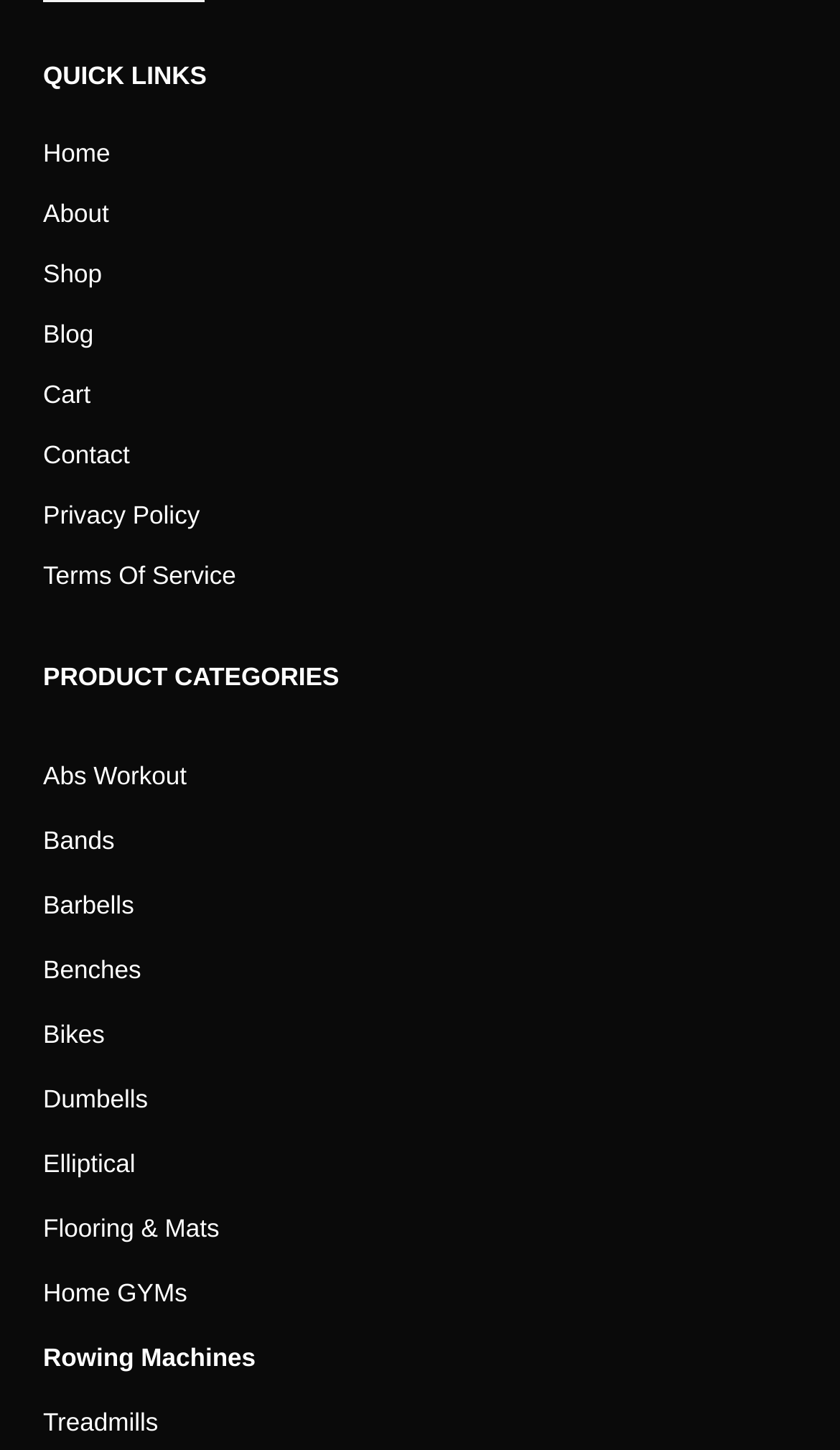What is the first product category listed?
Answer the question using a single word or phrase, according to the image.

Abs Workout